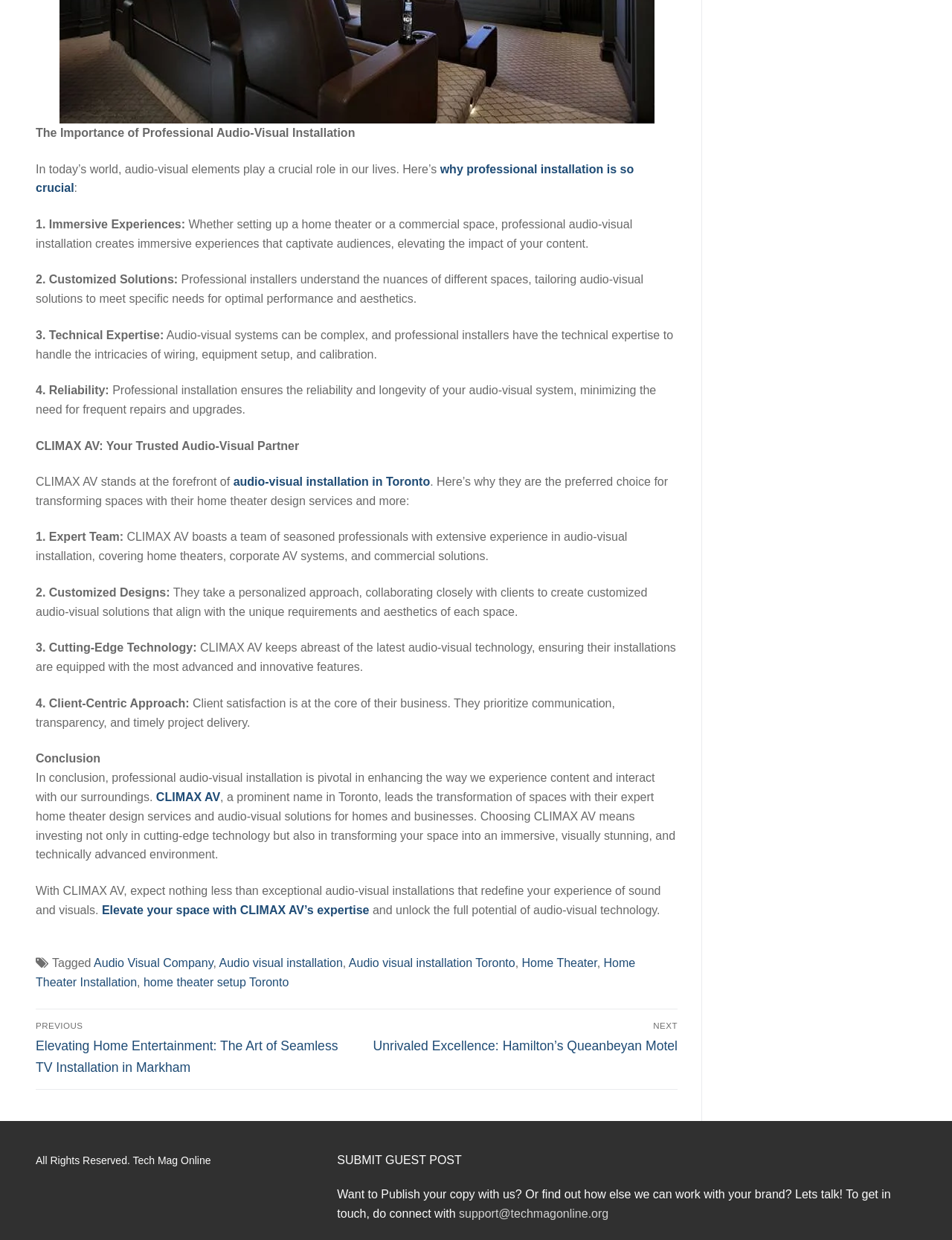Please indicate the bounding box coordinates of the element's region to be clicked to achieve the instruction: "Click on 'why professional installation is so crucial'". Provide the coordinates as four float numbers between 0 and 1, i.e., [left, top, right, bottom].

[0.038, 0.131, 0.666, 0.157]